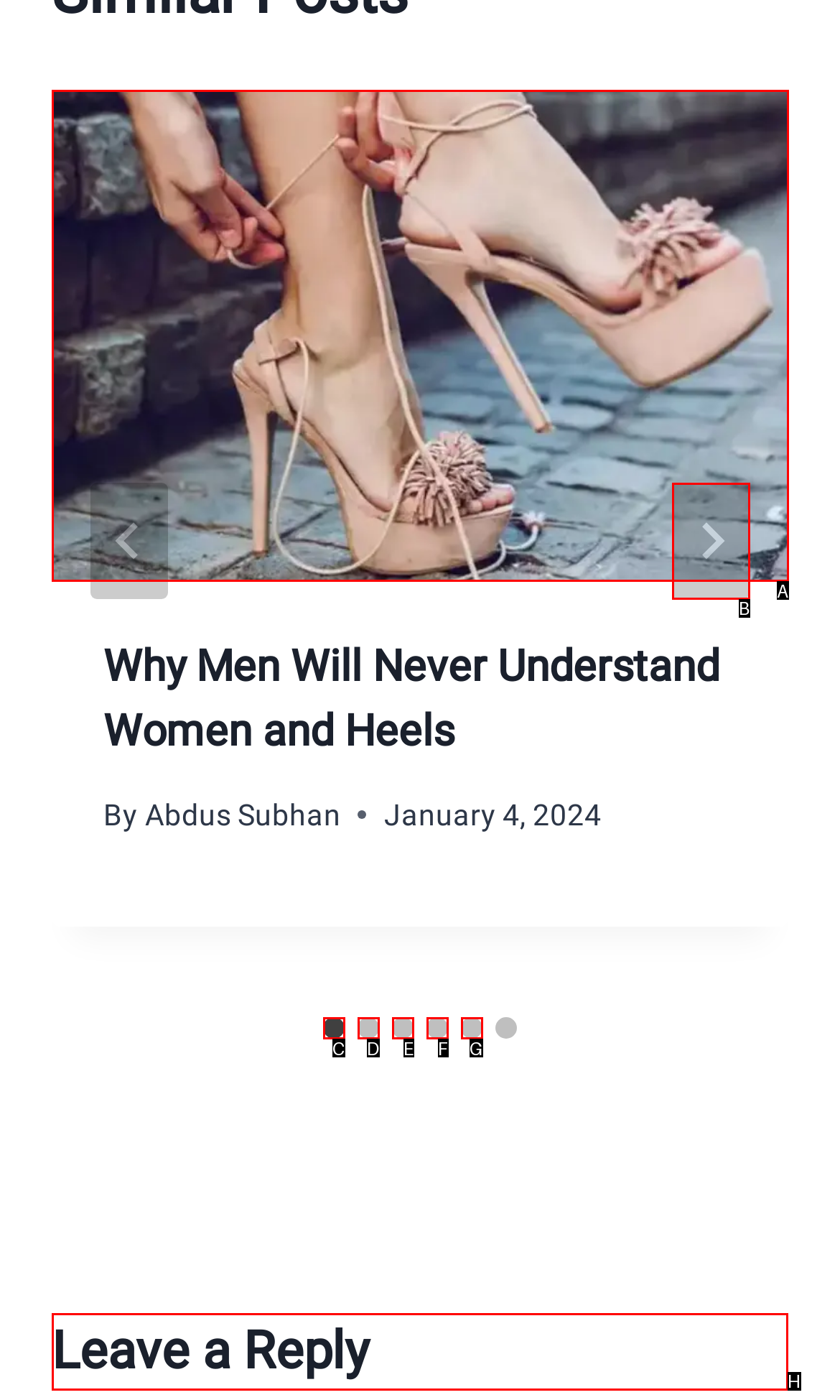Which choice should you pick to execute the task: Leave a reply
Respond with the letter associated with the correct option only.

H